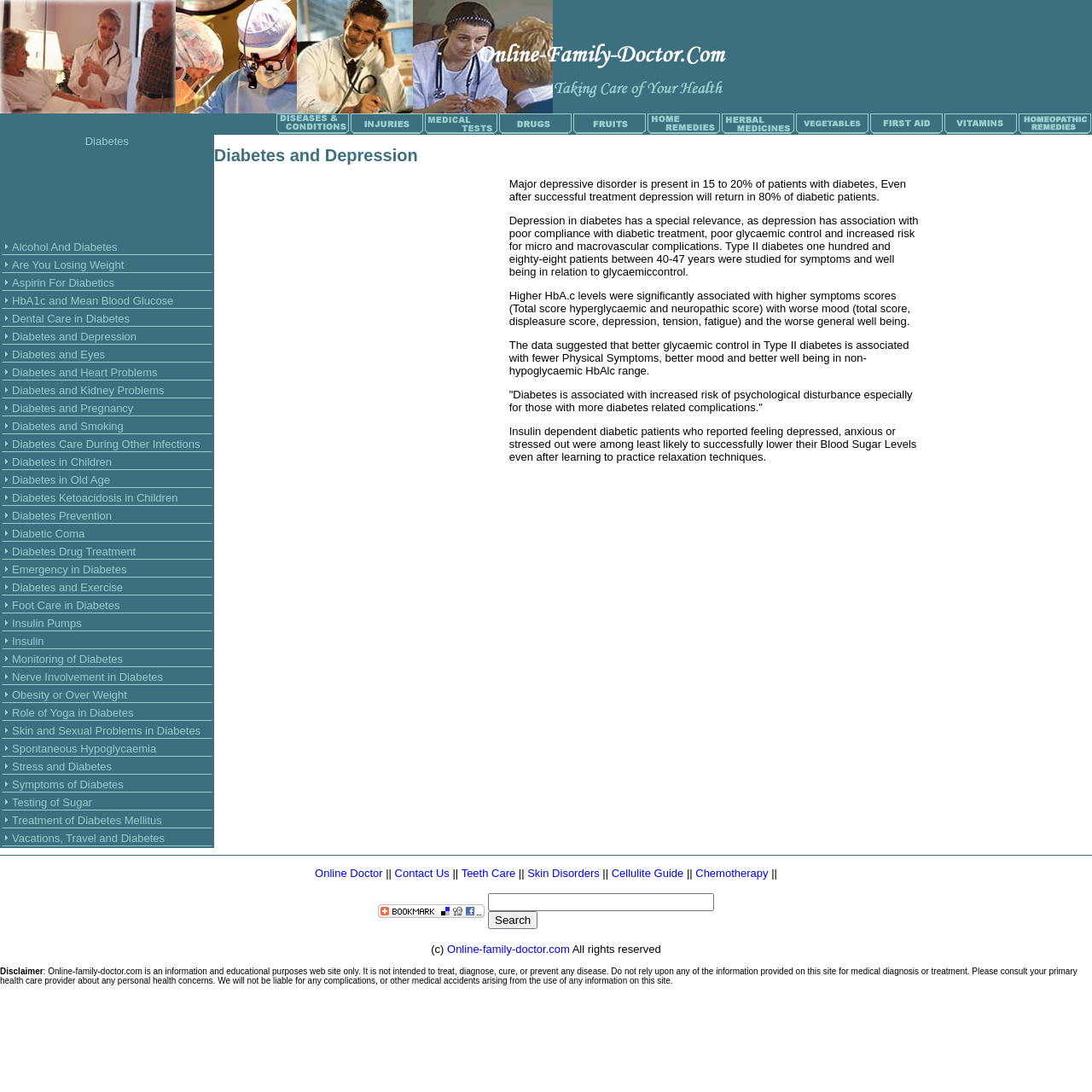Locate the UI element described by Diabetes Care During Other Infections in the provided webpage screenshot. Return the bounding box coordinates in the format (top-left x, top-left y, bottom-right x, bottom-right y), ensuring all values are between 0 and 1.

[0.011, 0.401, 0.183, 0.412]